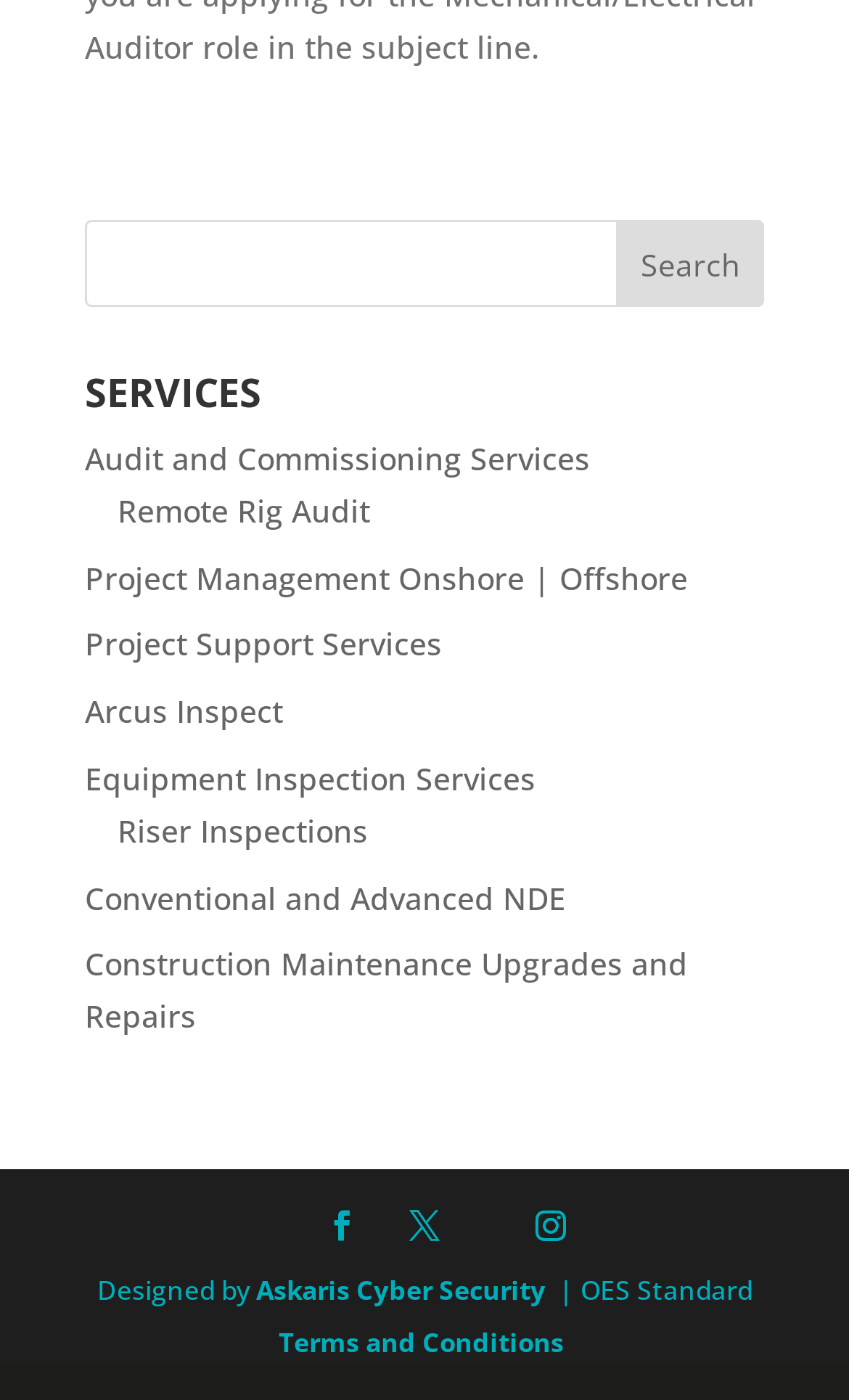Based on the element description Construction Maintenance Upgrades and Repairs, identify the bounding box of the UI element in the given webpage screenshot. The coordinates should be in the format (top-left x, top-left y, bottom-right x, bottom-right y) and must be between 0 and 1.

[0.1, 0.674, 0.81, 0.741]